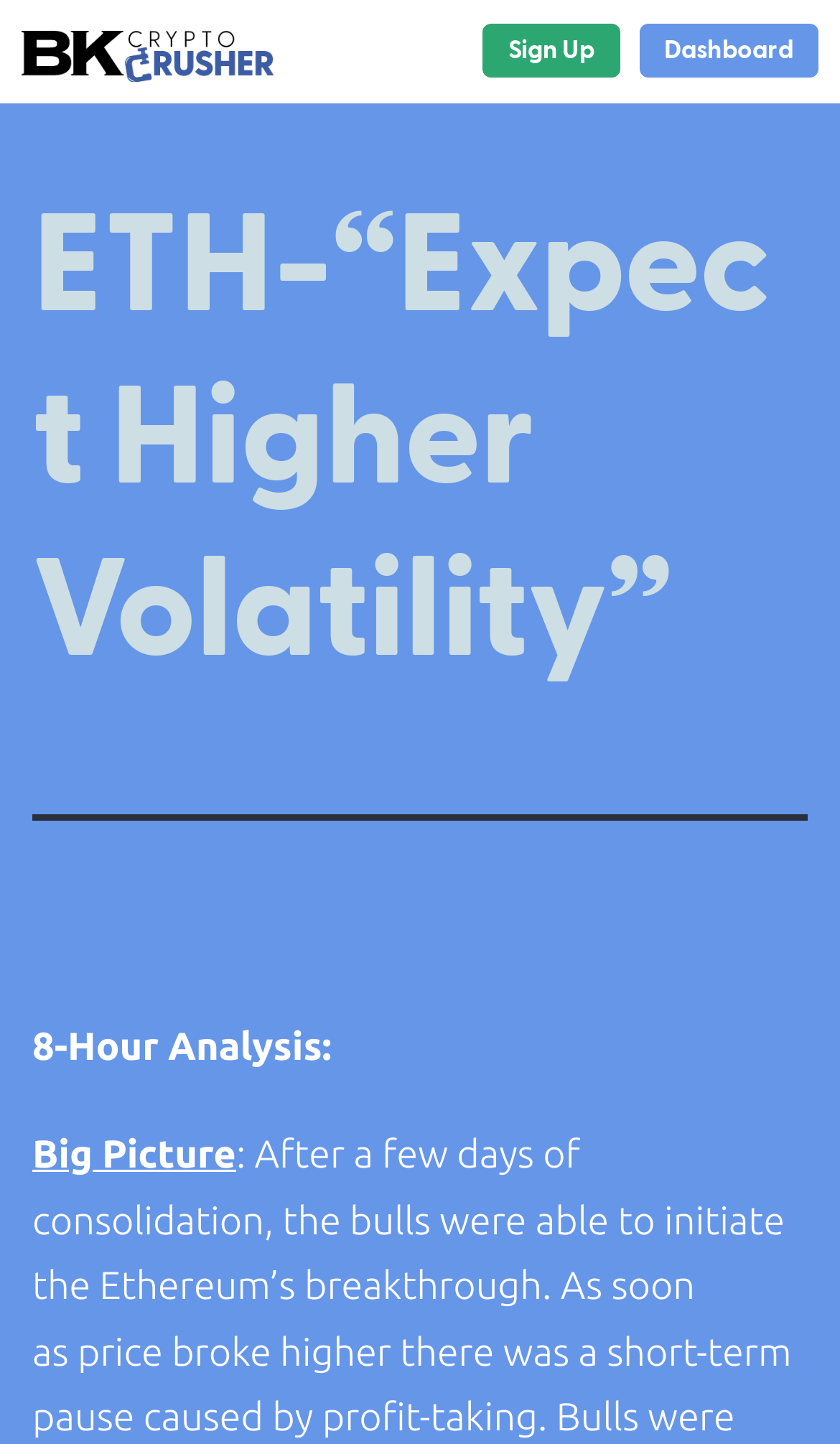Using floating point numbers between 0 and 1, provide the bounding box coordinates in the format (top-left x, top-left y, bottom-right x, bottom-right y). Locate the UI element described here: Sign Up

[0.575, 0.017, 0.738, 0.054]